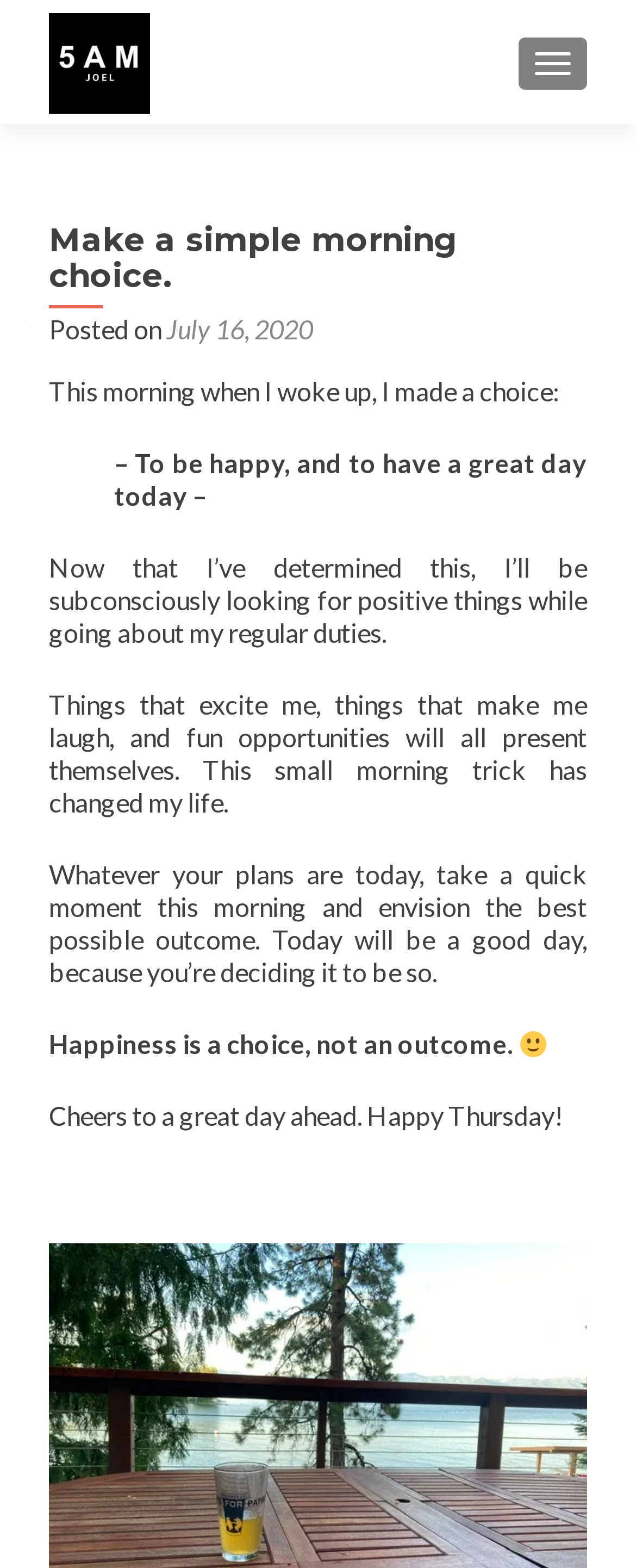Please answer the following question using a single word or phrase: 
What is the author of the article?

5am Joel